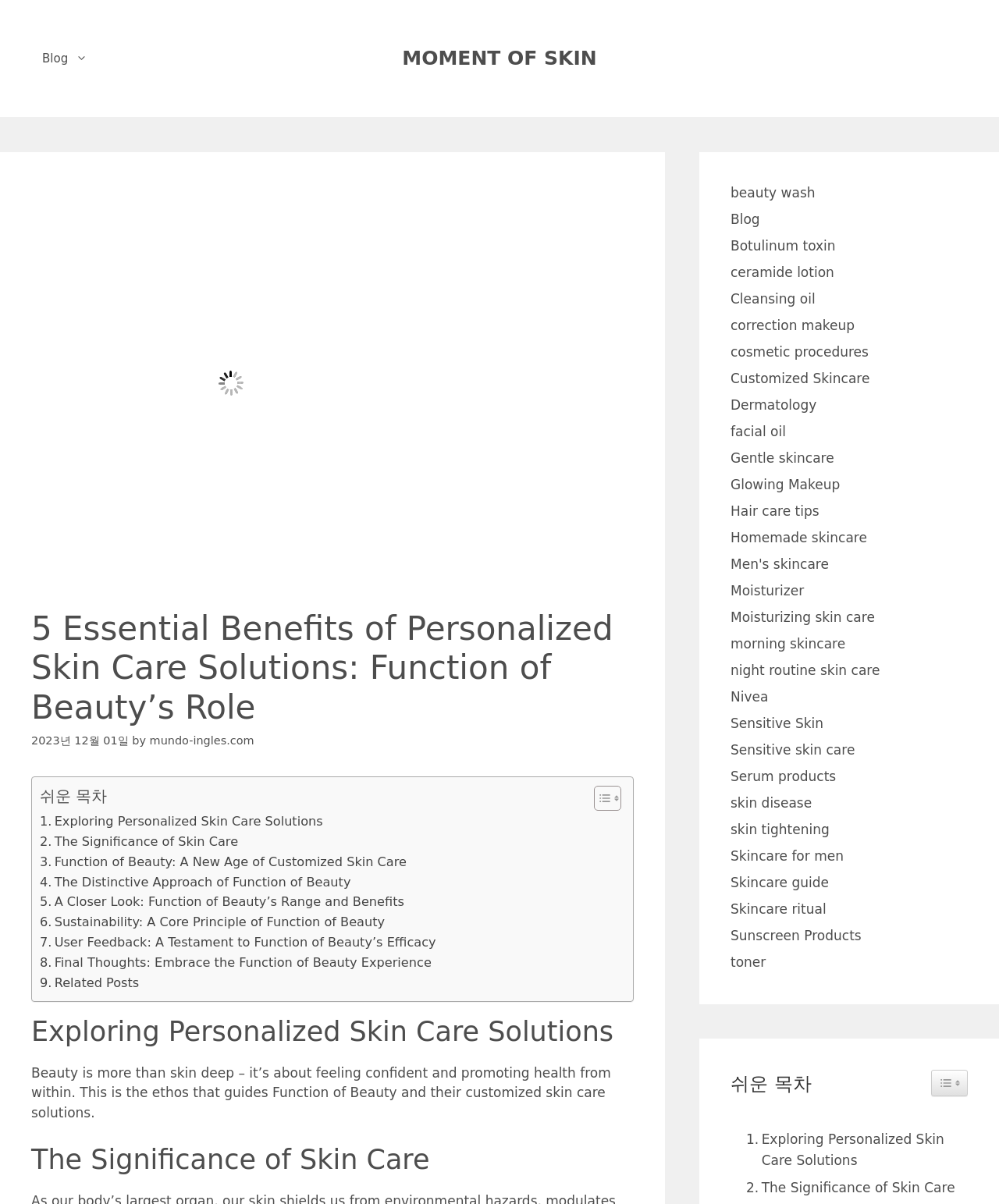Find the bounding box coordinates of the element I should click to carry out the following instruction: "Toggle the table of content".

[0.583, 0.652, 0.618, 0.674]